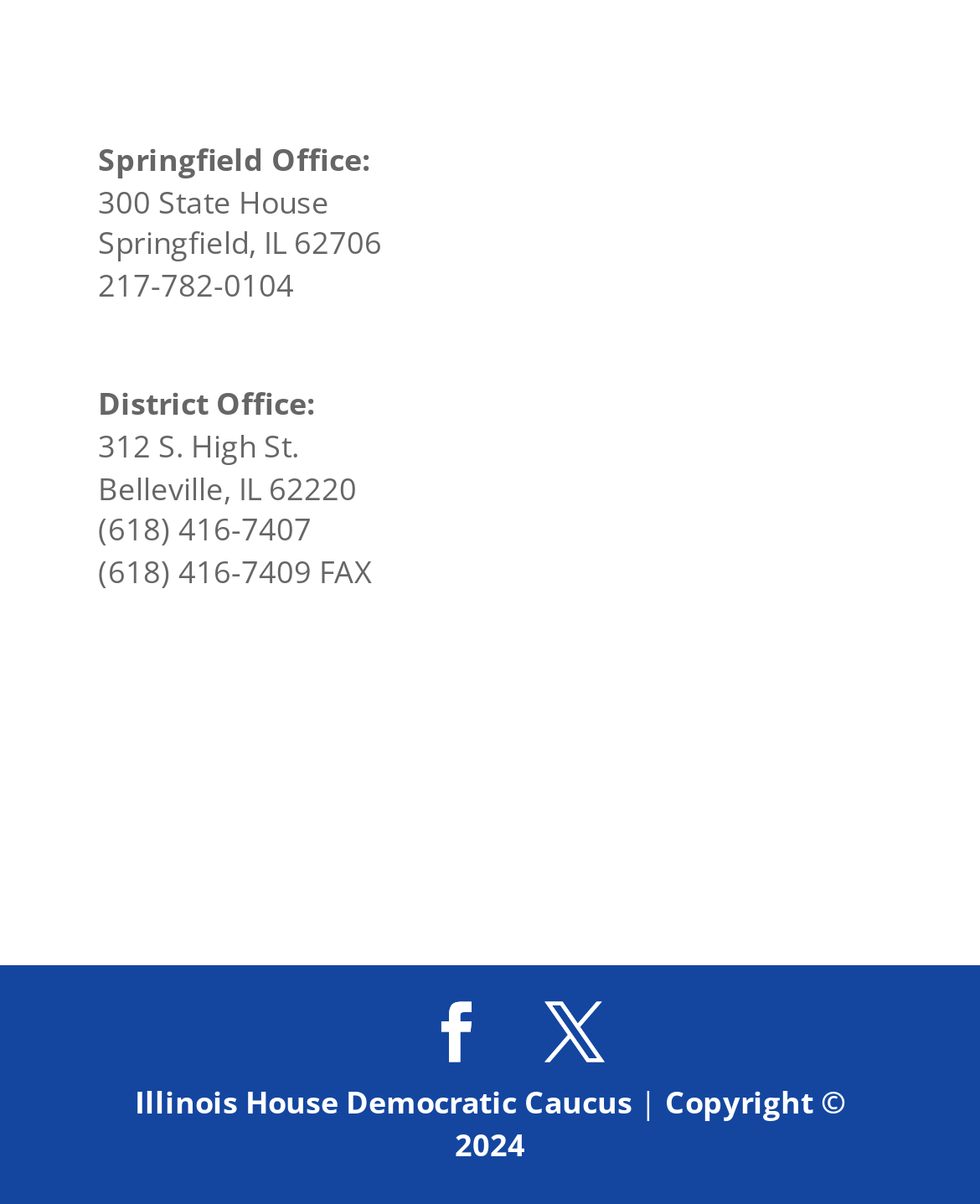Please give a succinct answer using a single word or phrase:
What is the copyright year mentioned on the webpage?

2024